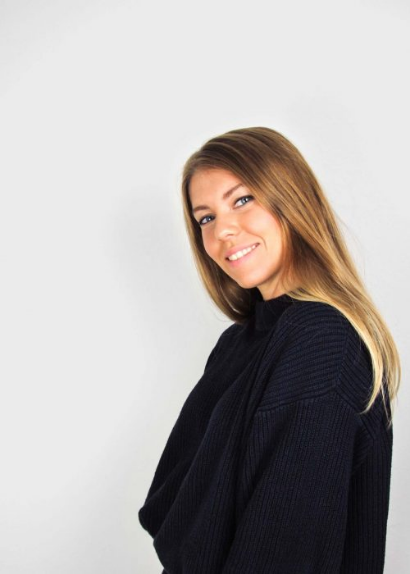What is the woman's hair type?
Look at the image and answer the question with a single word or phrase.

Wavy